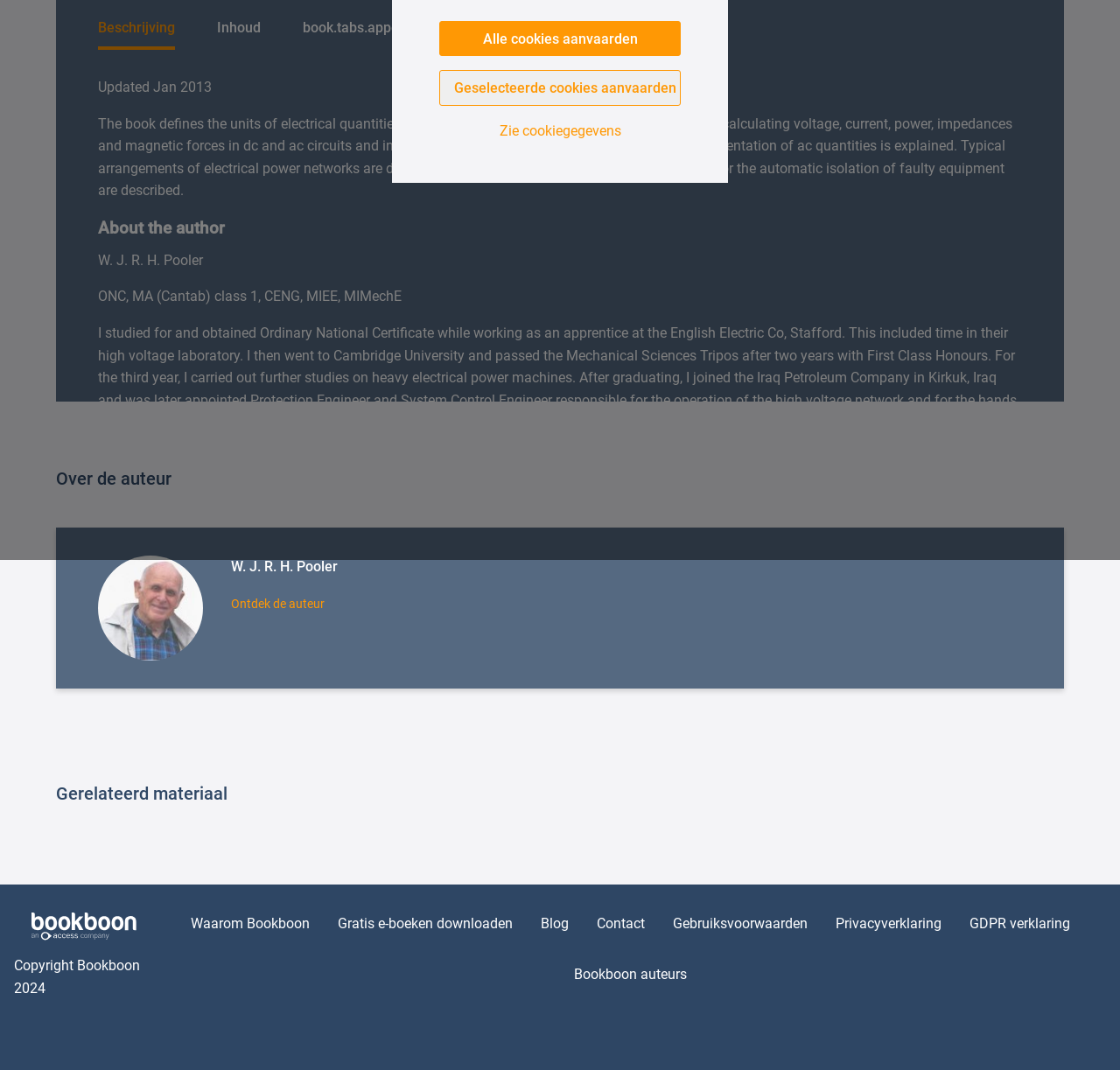Provide the bounding box coordinates for the UI element that is described by this text: "Zie cookiegegevens". The coordinates should be in the form of four float numbers between 0 and 1: [left, top, right, bottom].

[0.392, 0.112, 0.608, 0.133]